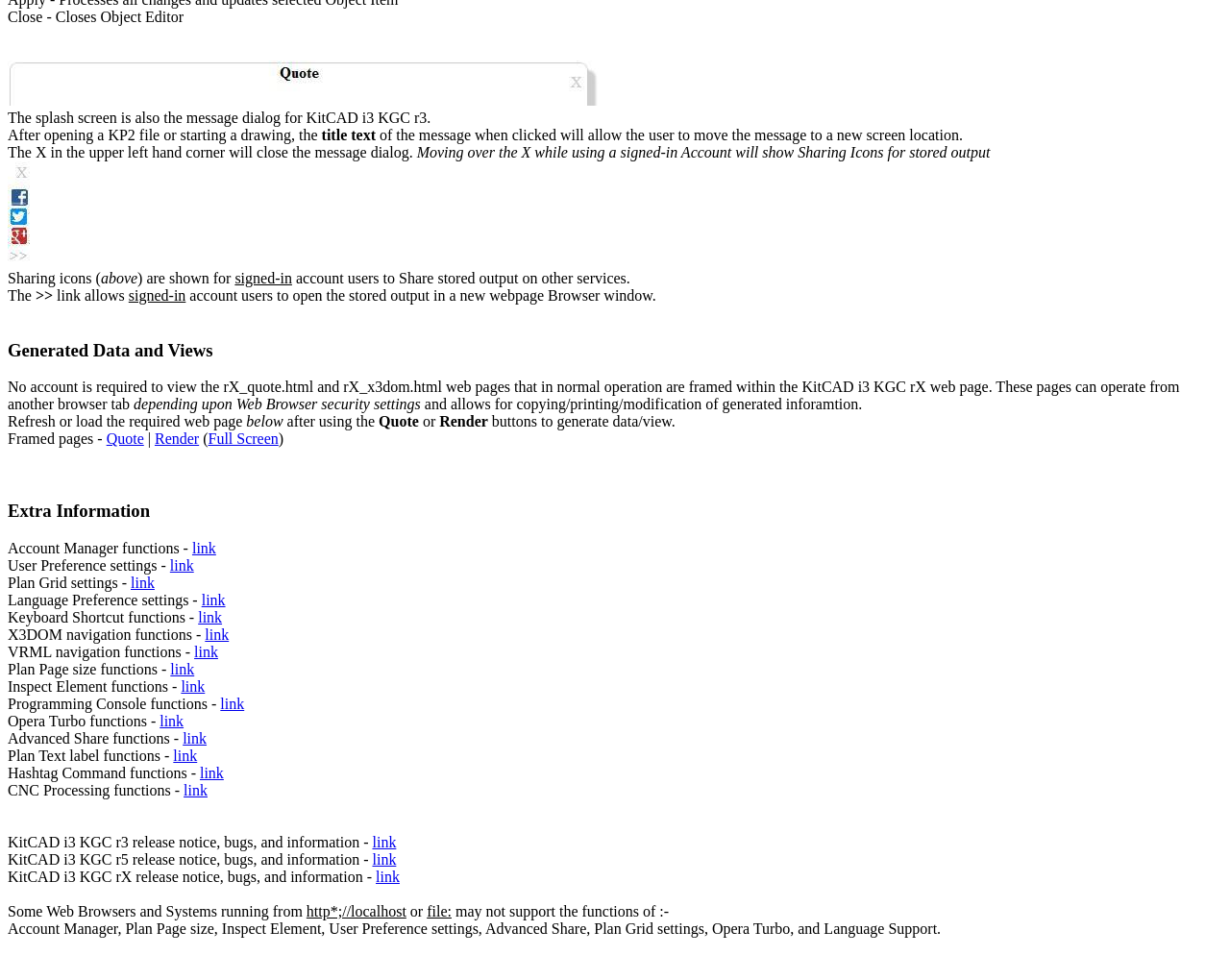Find the bounding box coordinates of the element to click in order to complete the given instruction: "Click the 'link' to view User Preference settings."

[0.138, 0.569, 0.158, 0.585]